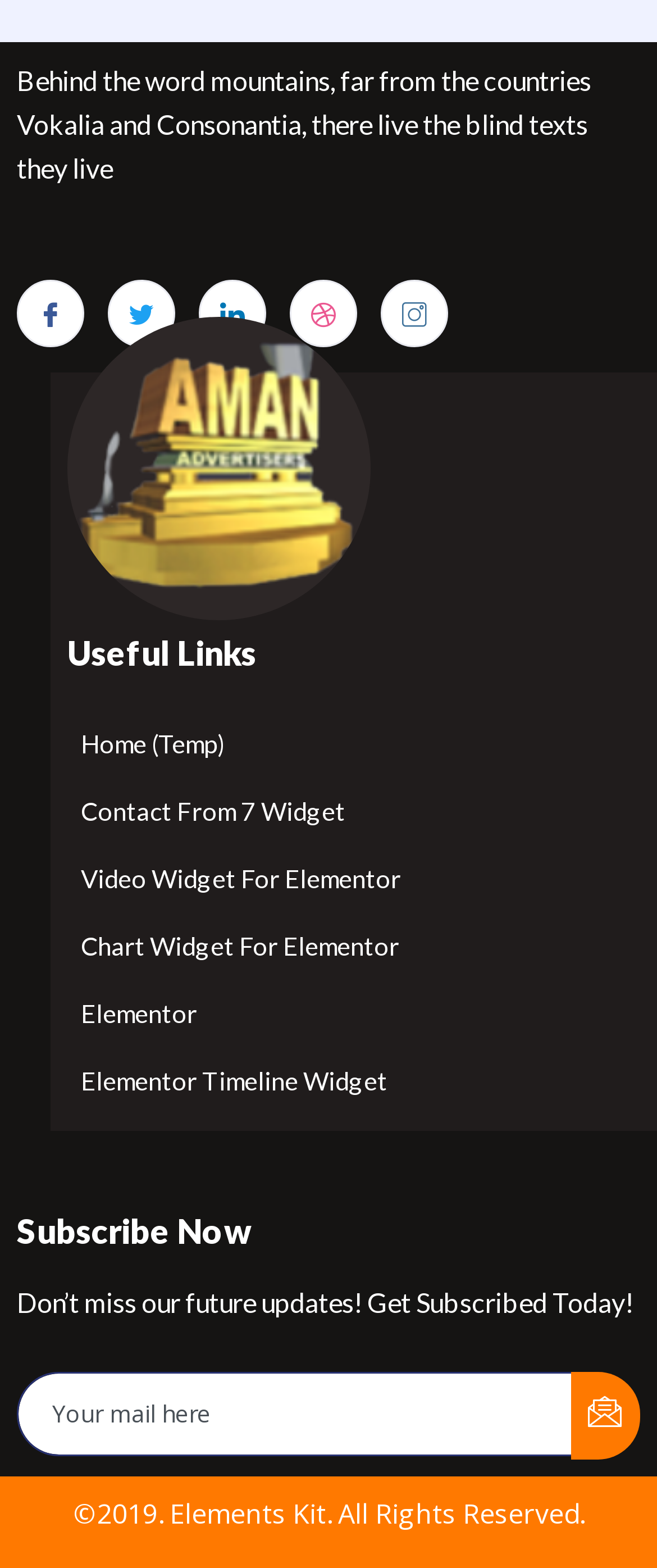Identify the bounding box of the HTML element described as: "poster".

None